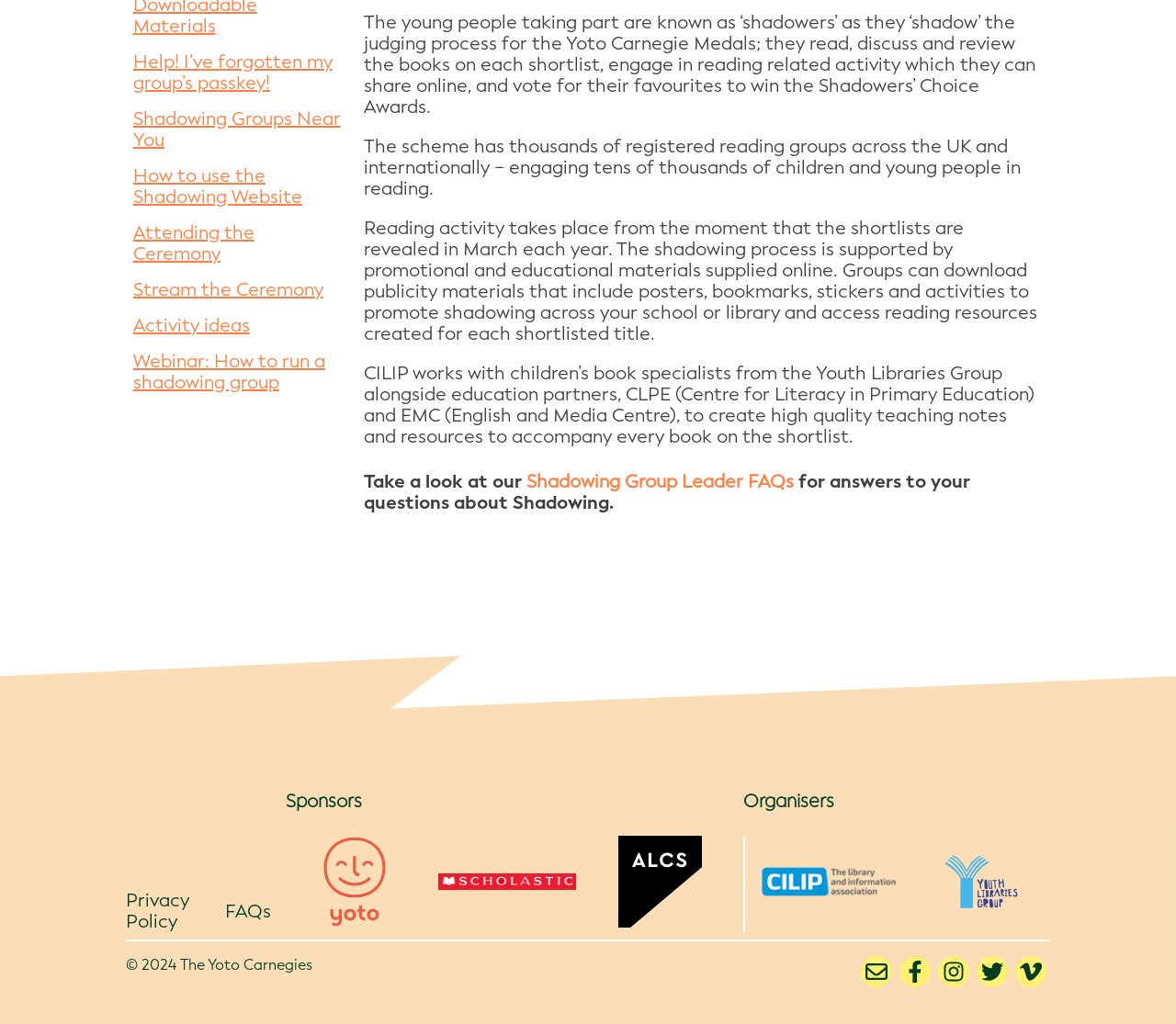Extract the bounding box coordinates of the UI element described by: "aria-label="https://www.bbb.org/us/al/tuscaloosa/profile/heating-and-air-conditioning/adams-heating-cooling-inc-0463-90026630"". The coordinates should include four float numbers ranging from 0 to 1, e.g., [left, top, right, bottom].

None